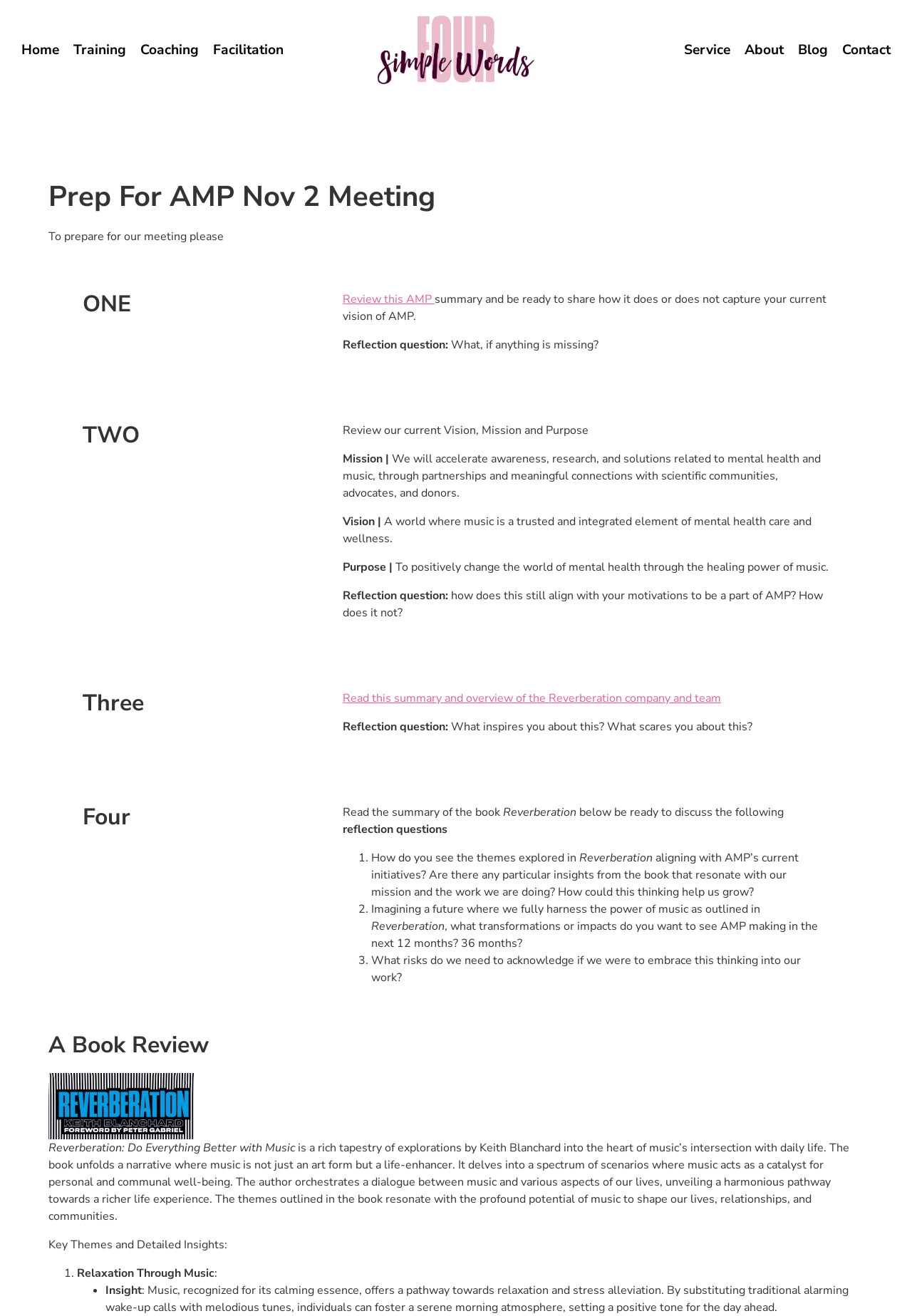What is the title of the first heading? Based on the image, give a response in one word or a short phrase.

Prep For AMP Nov 2 Meeting